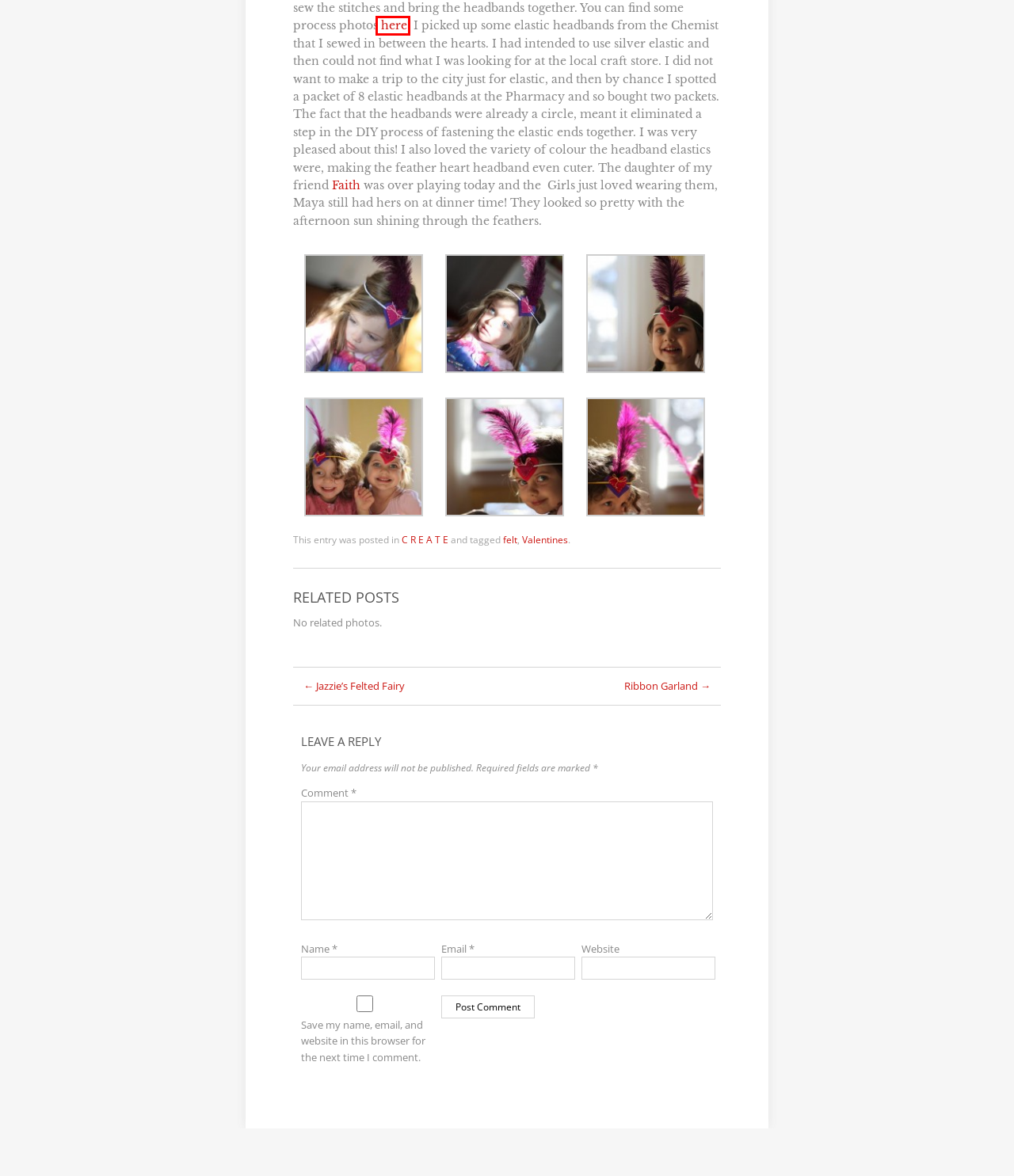Given a screenshot of a webpage with a red bounding box, please pick the webpage description that best fits the new webpage after clicking the element inside the bounding box. Here are the candidates:
A. felt | Magnesium Blue
B. Valentines | Magnesium Blue
C. Magnesium Blue | By Kirsten Rickert
D. Jazzie’s Felted Fairy | Magnesium Blue
E. Ribbon Garland | Magnesium Blue
F. Feather & Heart headbands | Magnesium Blue
G. About Me | Magnesium Blue
H. C R E A T E | Magnesium Blue

F